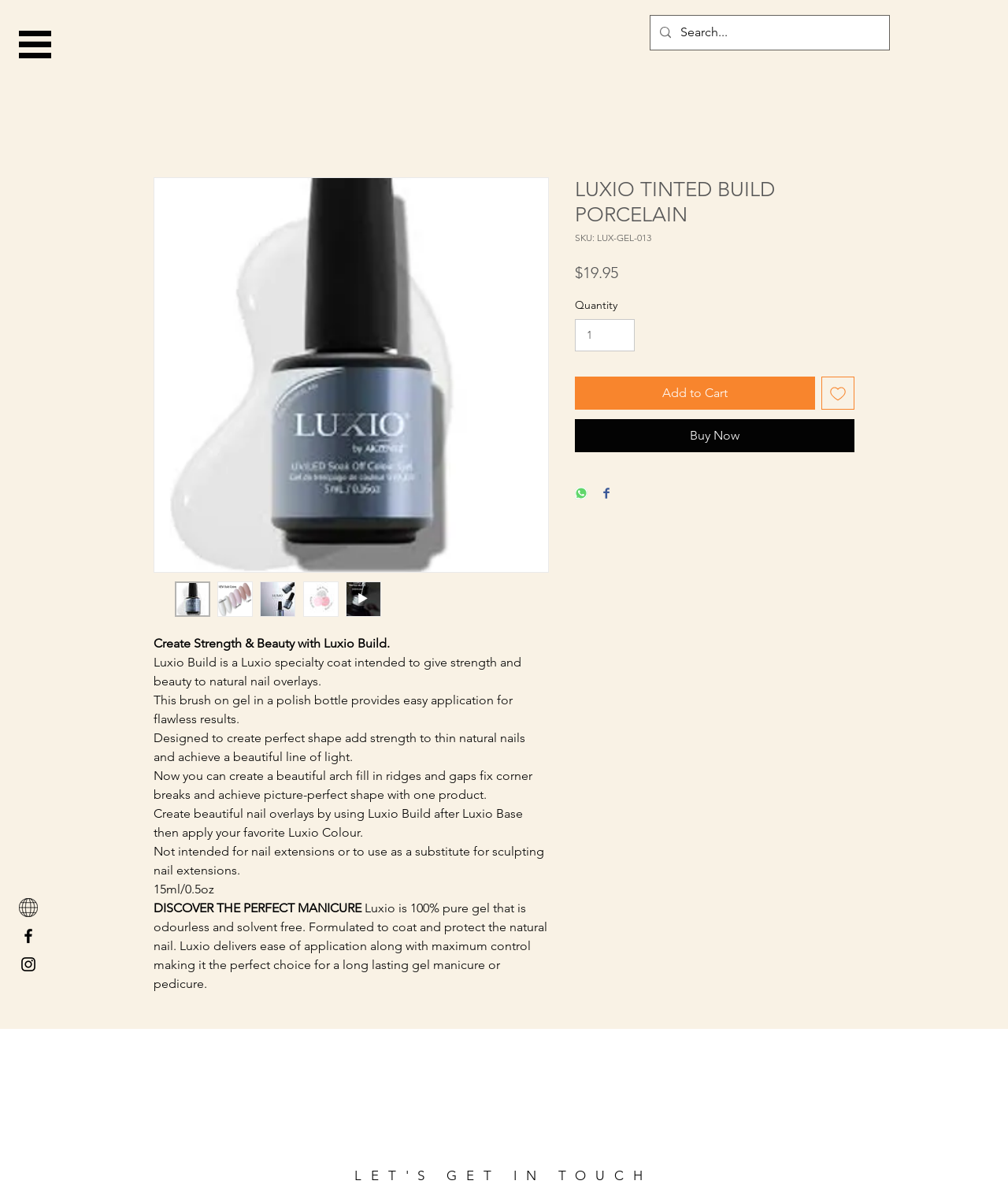What is the purpose of Luxio Build?
Based on the image, answer the question with a single word or brief phrase.

To give strength and beauty to natural nail overlays